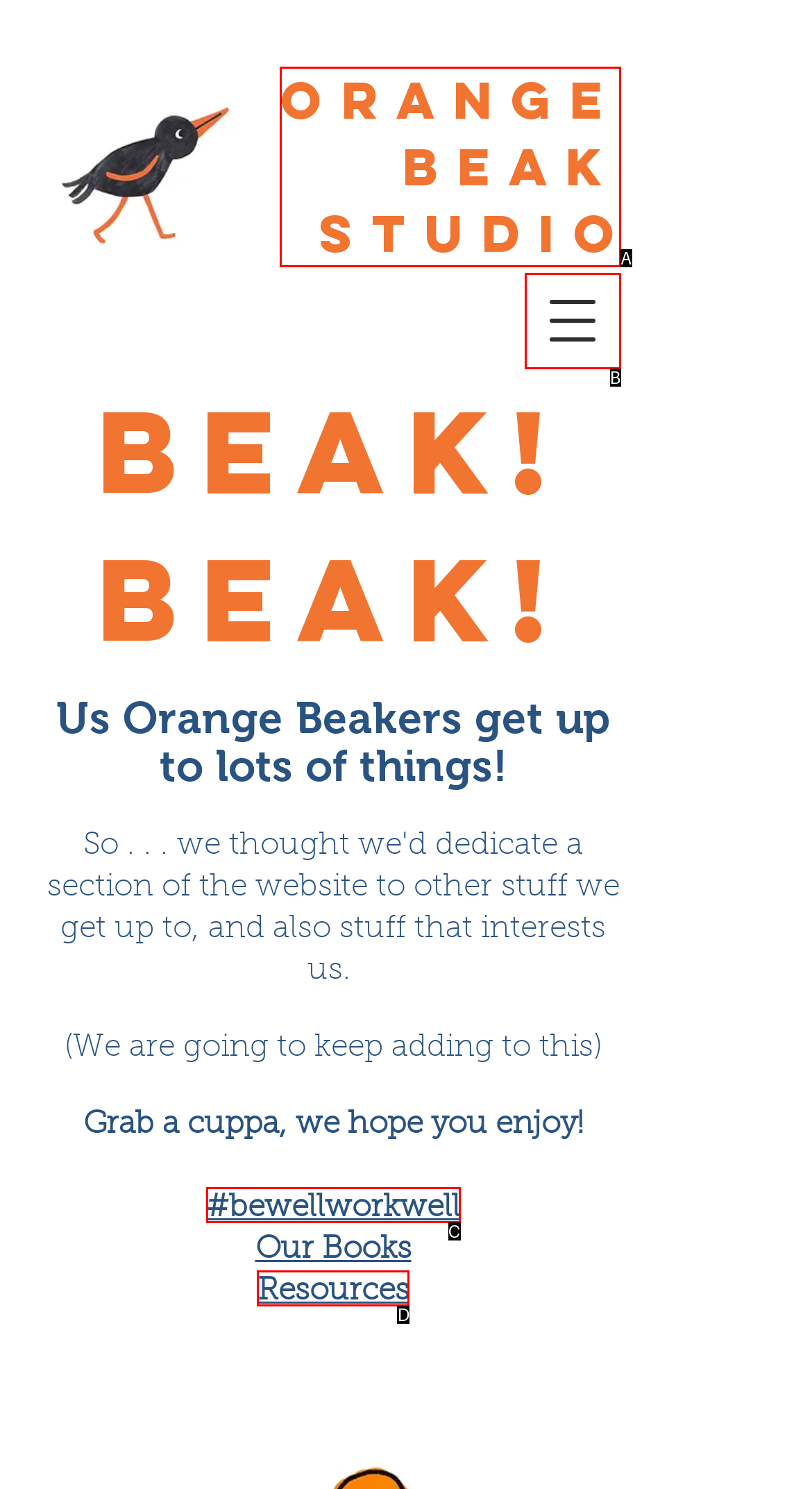Identify the HTML element that best matches the description: Resources. Provide your answer by selecting the corresponding letter from the given options.

D